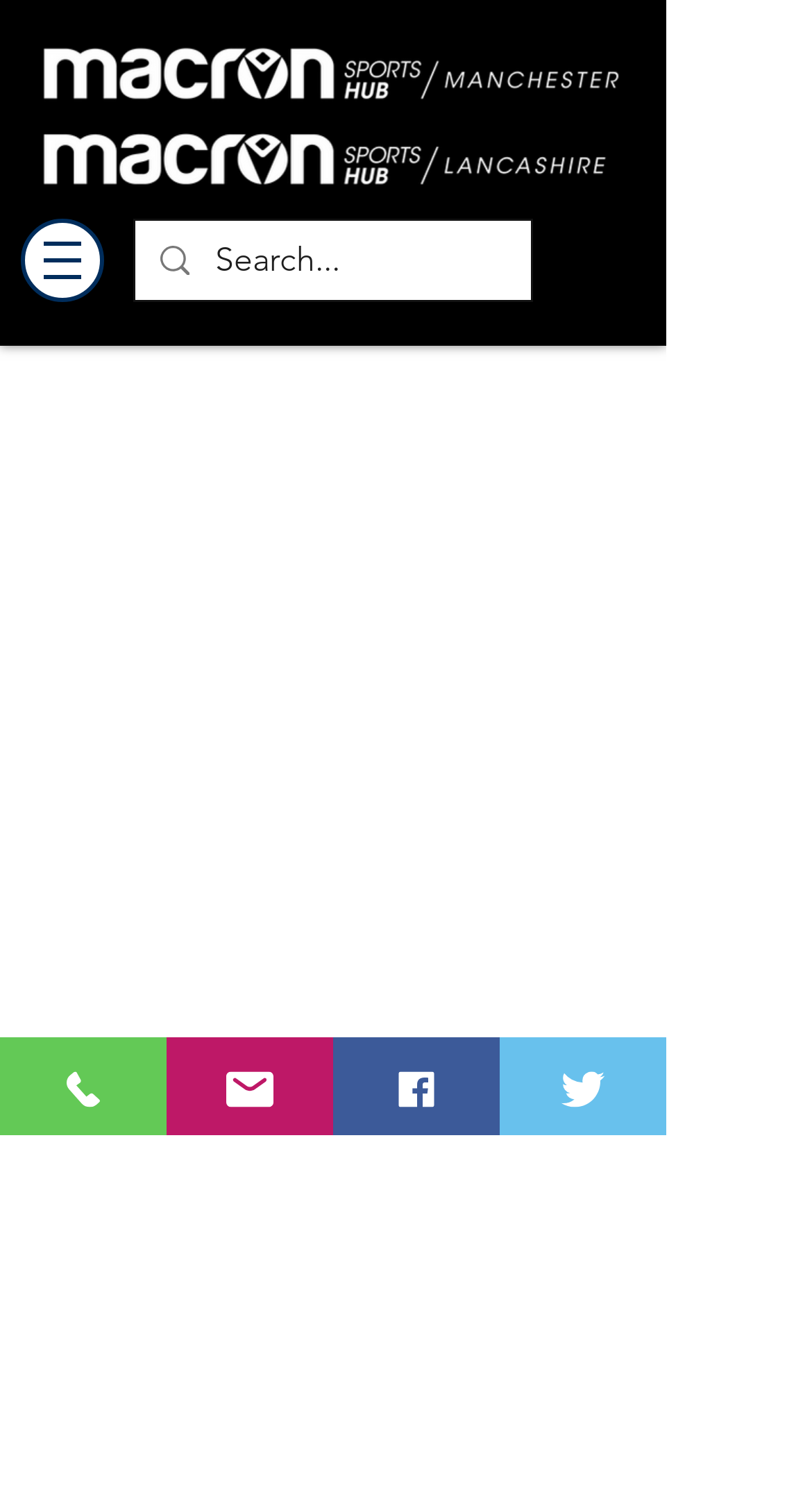What is the contact information provided?
Kindly give a detailed and elaborate answer to the question.

At the bottom of the page, I found links for Phone and Email, which provide contact information for the website.